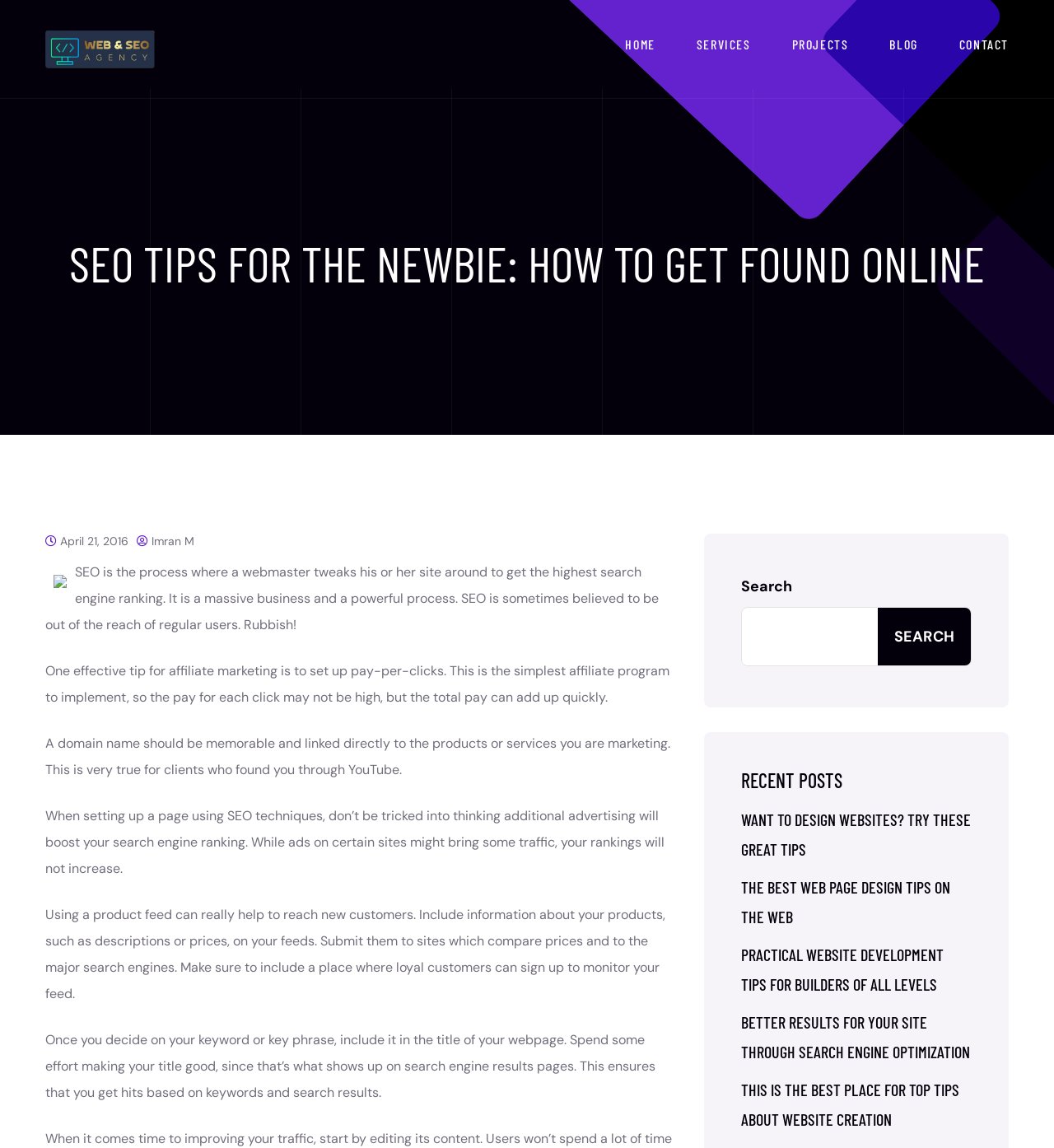Please identify the bounding box coordinates of the area that needs to be clicked to fulfill the following instruction: "Search for something."

[0.703, 0.529, 0.833, 0.58]